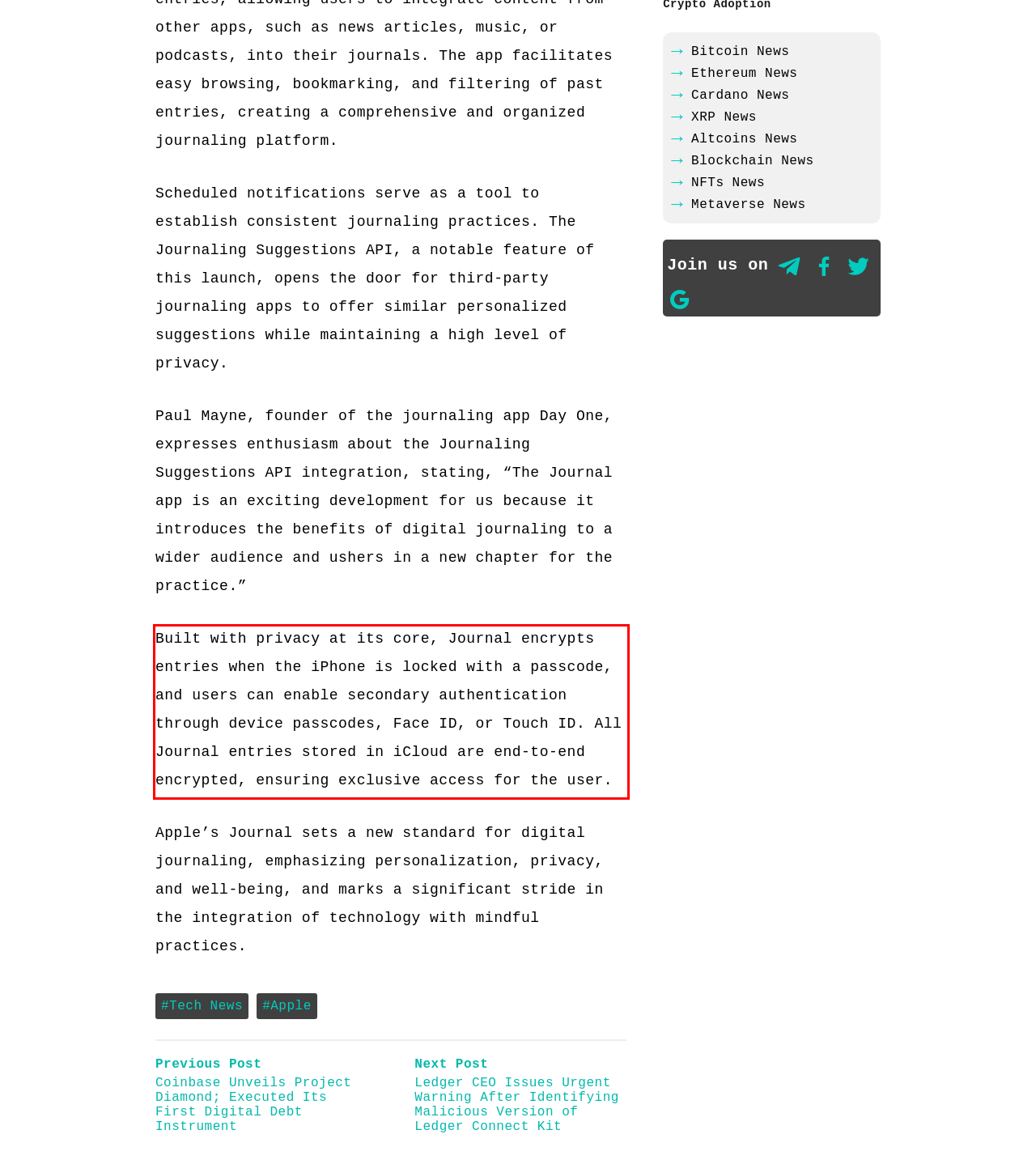Inspect the webpage screenshot that has a red bounding box and use OCR technology to read and display the text inside the red bounding box.

Built with privacy at its core, Journal encrypts entries when the iPhone is locked with a passcode, and users can enable secondary authentication through device passcodes, Face ID, or Touch ID. All Journal entries stored in iCloud are end-to-end encrypted, ensuring exclusive access for the user.